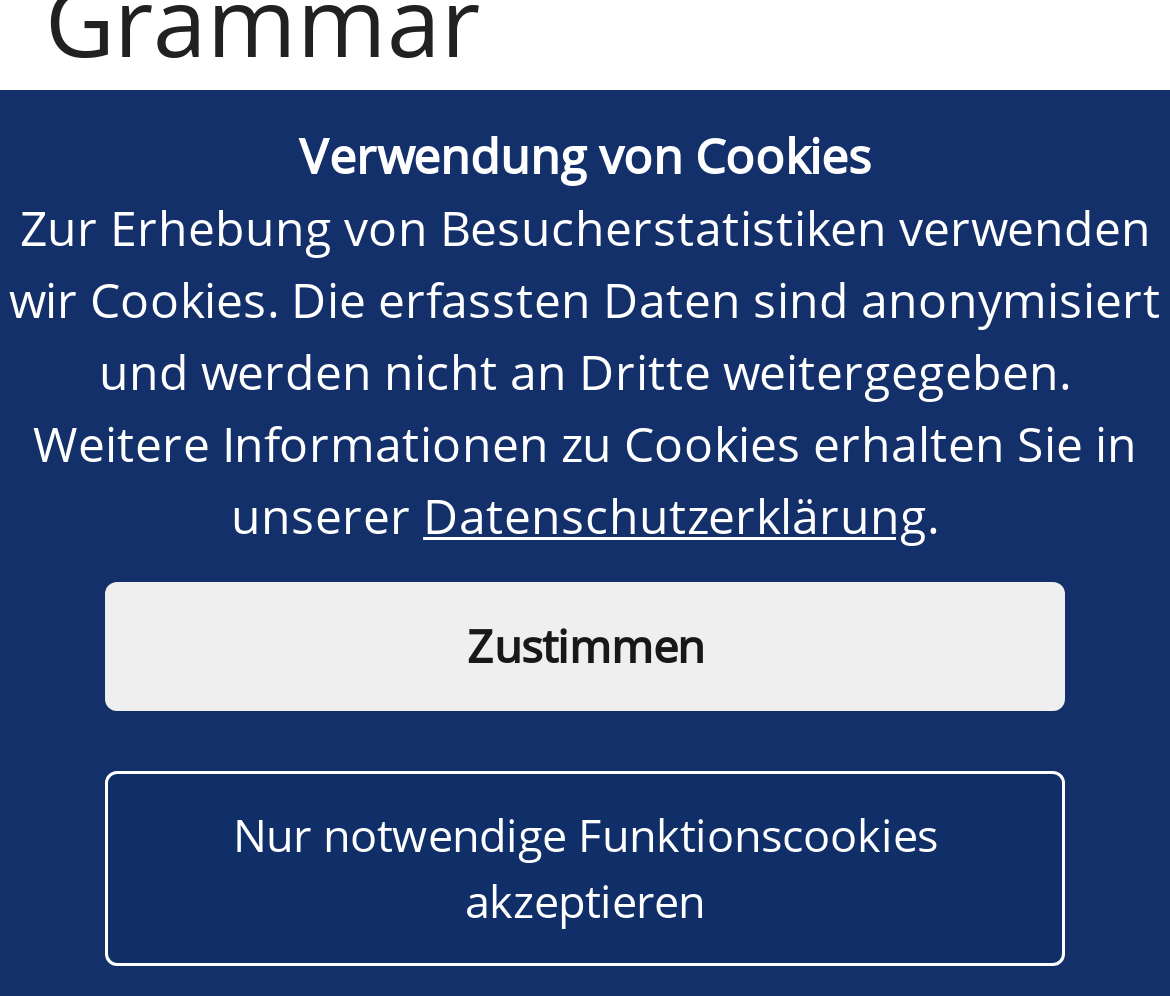Determine the bounding box coordinates for the UI element matching this description: "Master".

[0.062, 0.313, 0.708, 0.452]